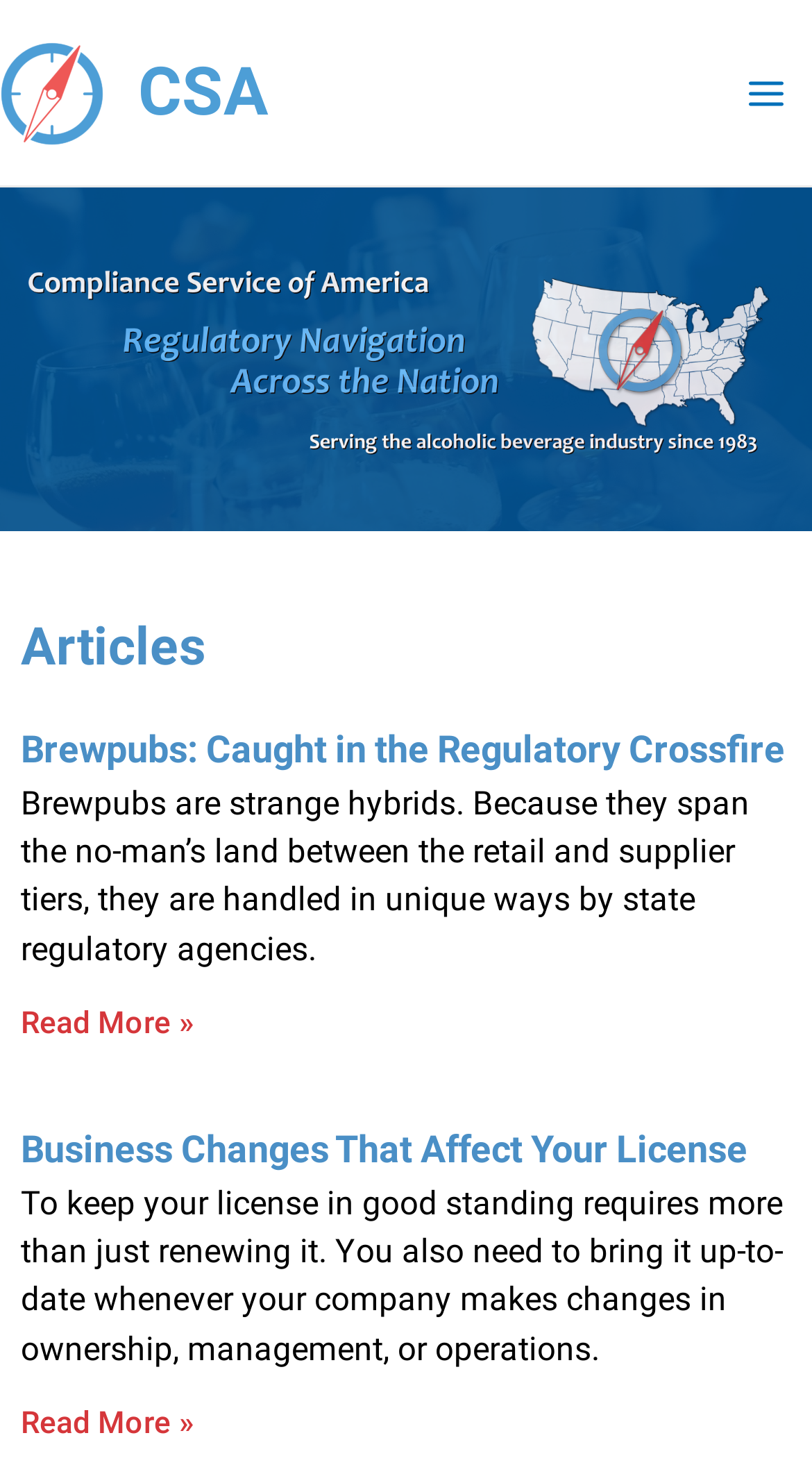Use a single word or phrase to answer the question: How many links are there in the first article?

2